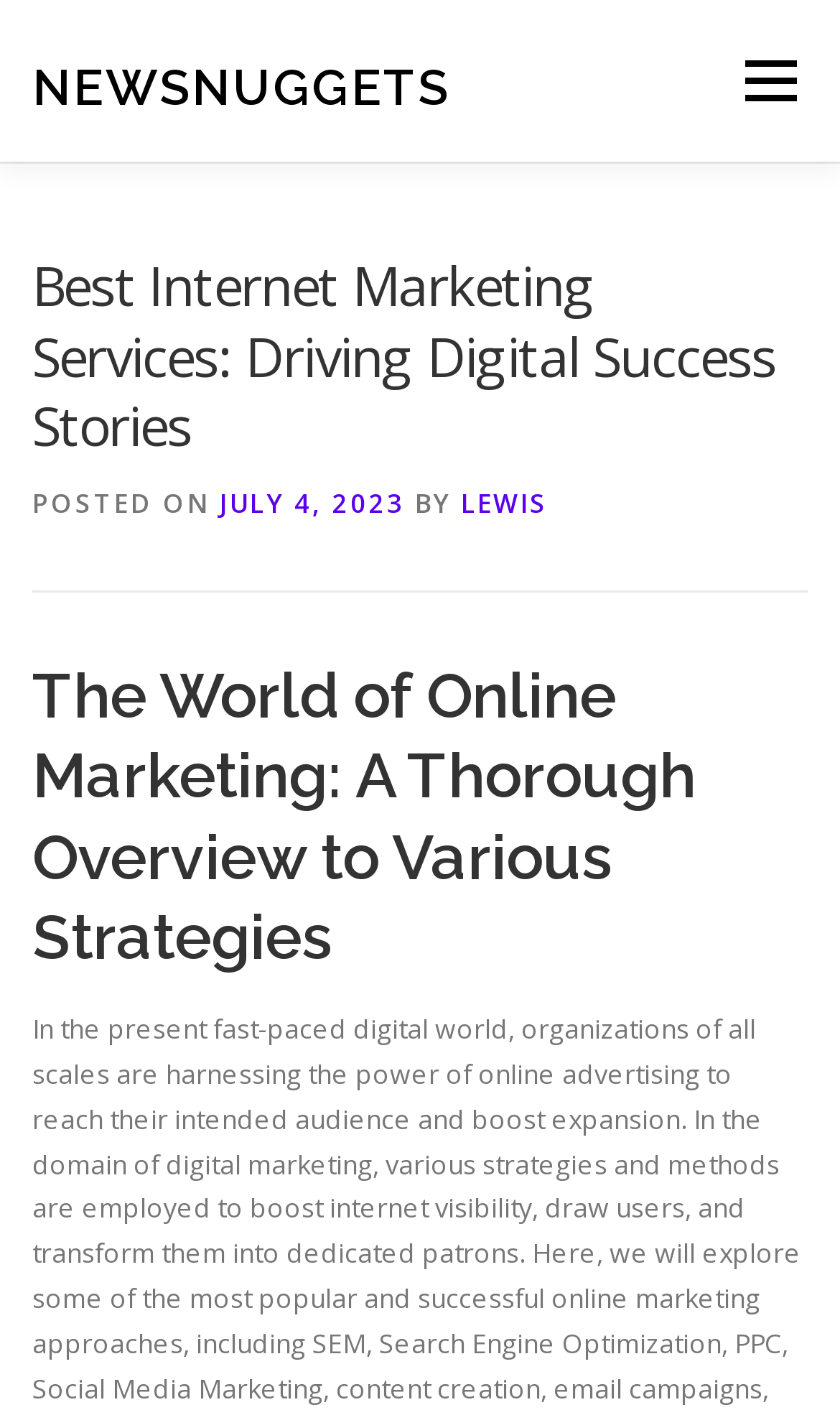What is the author of the article?
Please answer the question as detailed as possible.

I found the link element with the text 'LEWIS' which is likely to be the author of the article, as it is located near the 'BY' text.